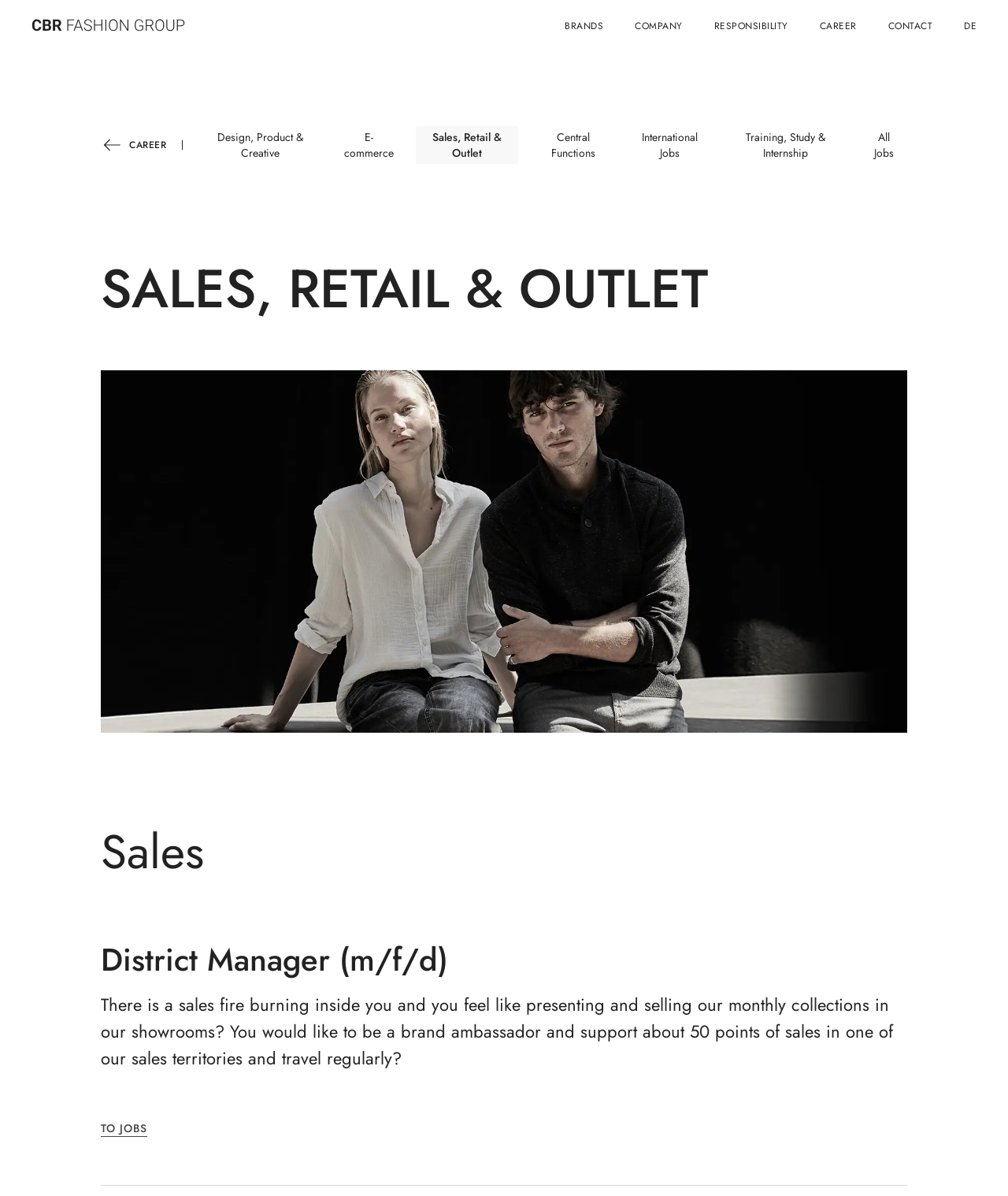Find the bounding box coordinates of the clickable area that will achieve the following instruction: "Search for District Manager jobs".

[0.1, 0.787, 0.9, 0.818]